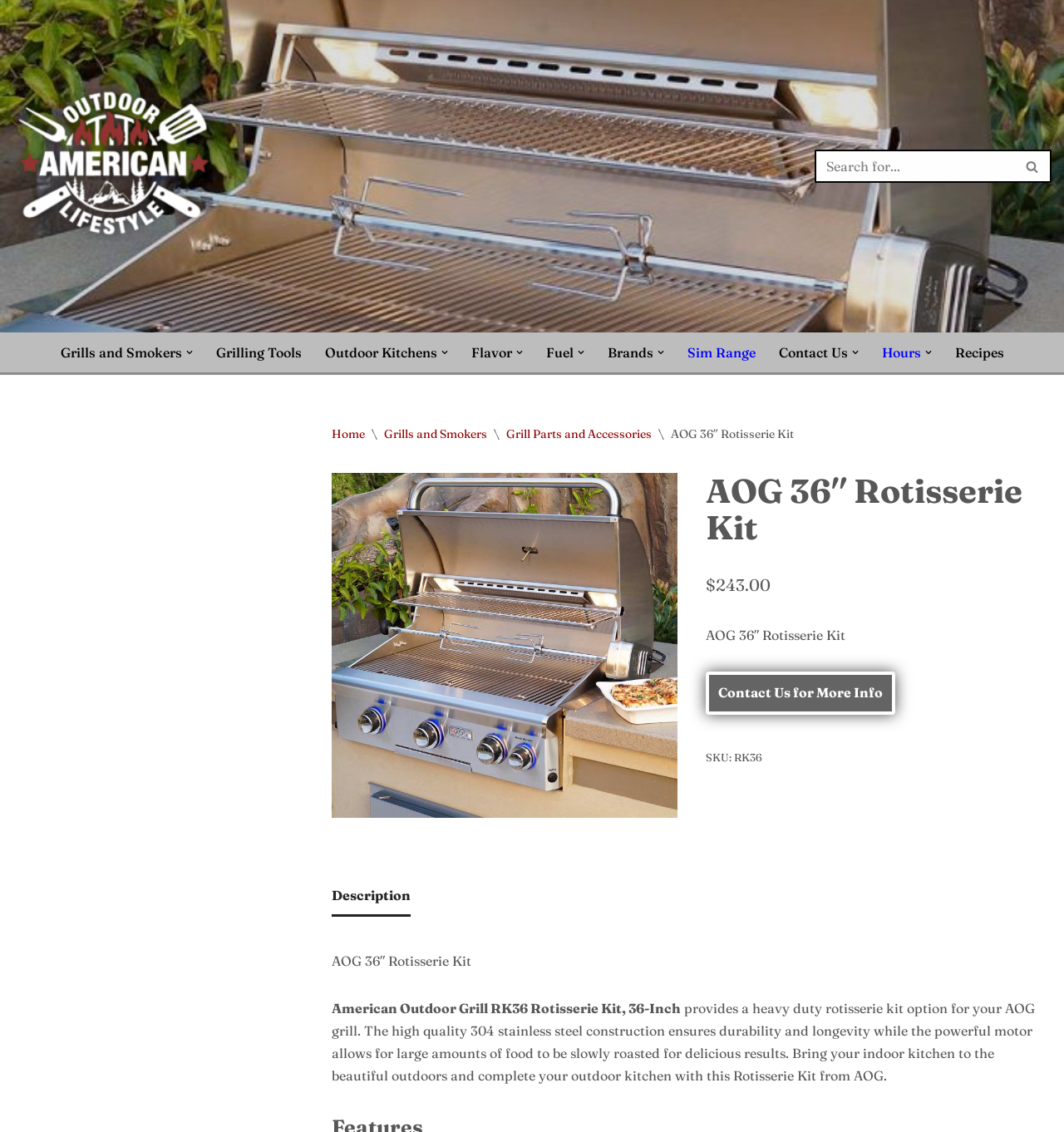Refer to the image and answer the question with as much detail as possible: What is the brand of the Rotisserie Kit?

I found the brand of the Rotisserie Kit by reading the product description. The description mentions that the kit is an 'American Outdoor Grill RK36 Rotisserie Kit', which indicates the brand.